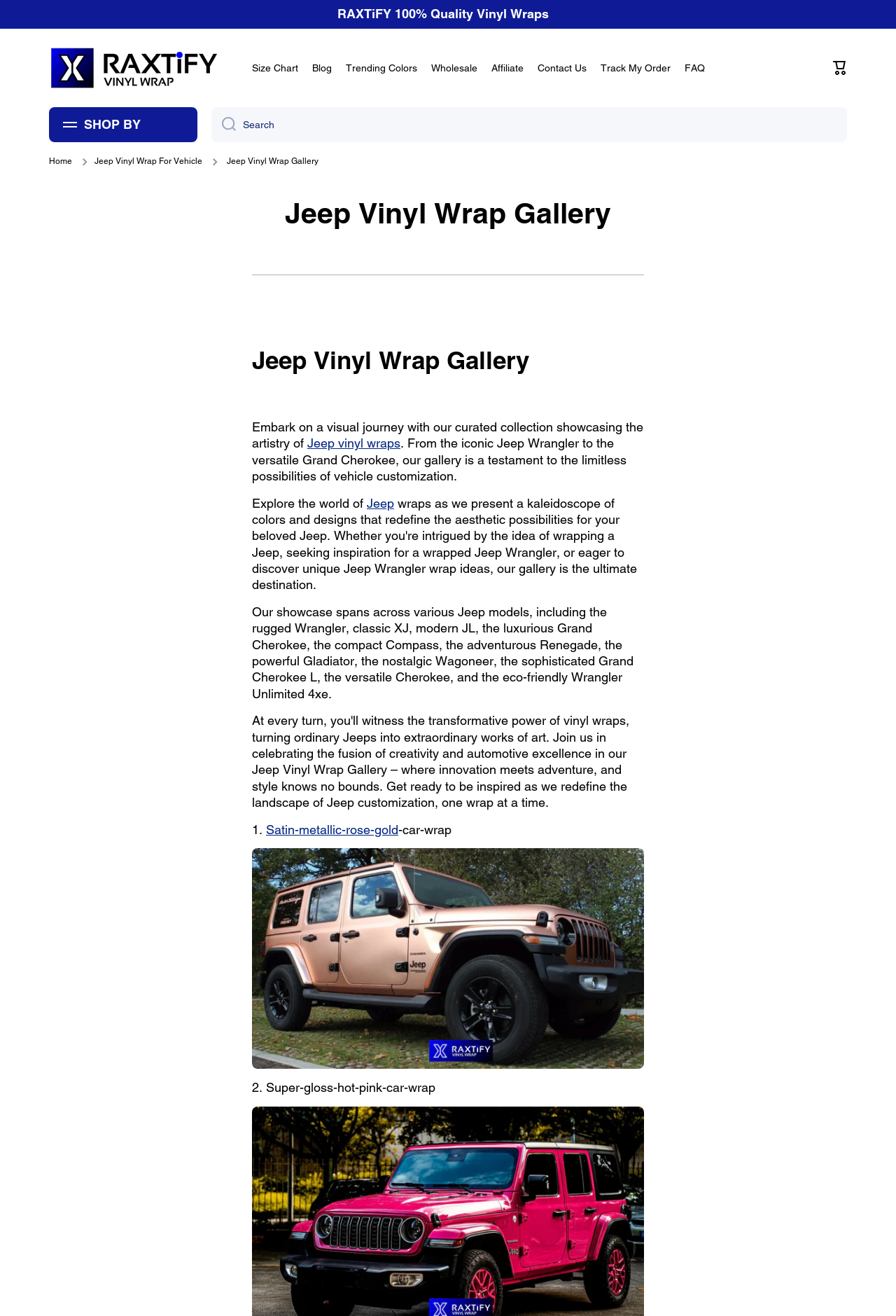Locate the bounding box coordinates of the clickable region necessary to complete the following instruction: "View the size chart". Provide the coordinates in the format of four float numbers between 0 and 1, i.e., [left, top, right, bottom].

[0.281, 0.047, 0.333, 0.056]